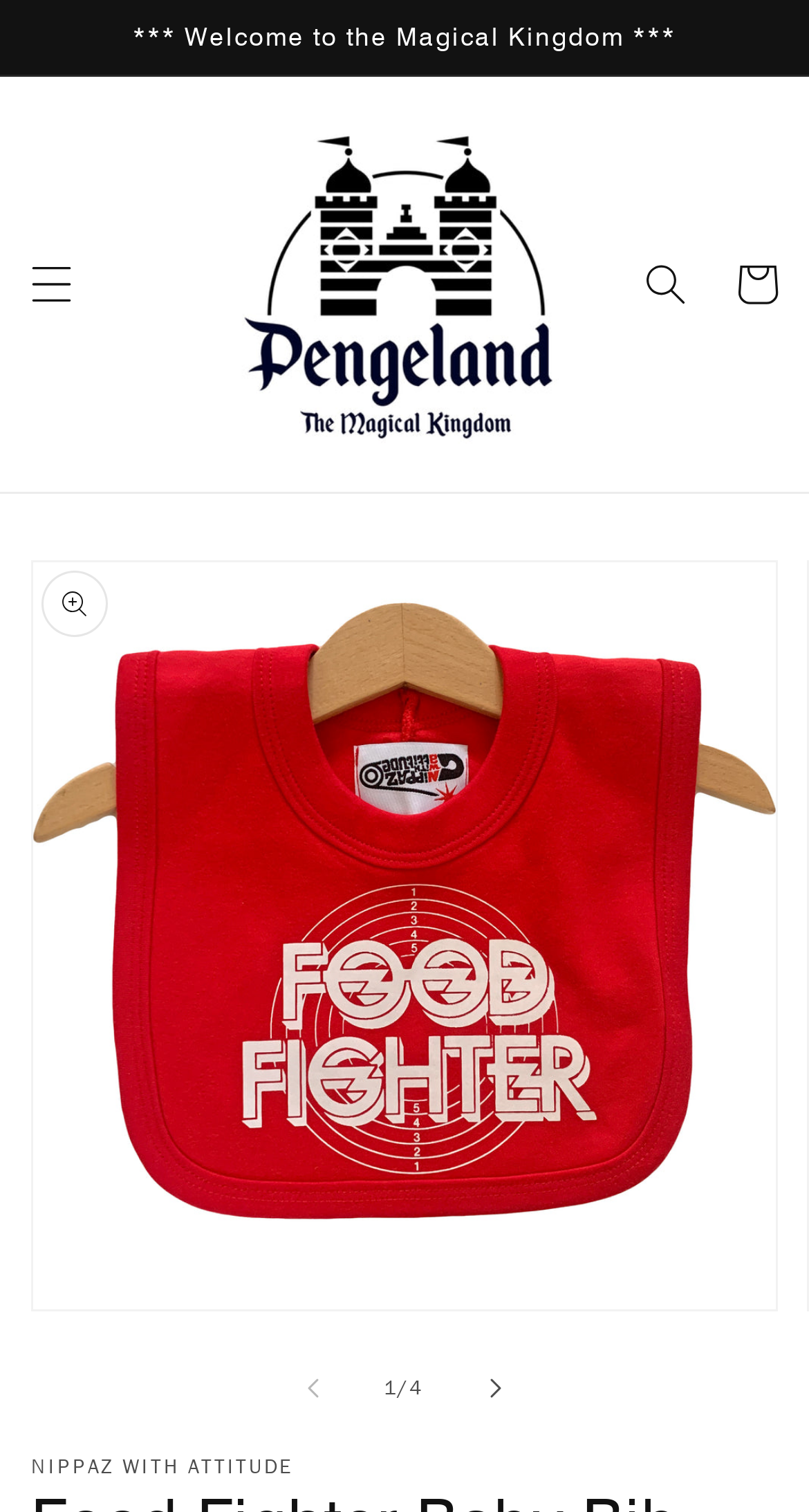Please provide a detailed answer to the question below by examining the image:
How many navigation buttons are in the top menu?

I counted the number of buttons in the top menu by looking at the elements with types 'button' and 'link' that are direct children of the root element. I found three buttons: 'Menu', 'Search', and 'Cart'.